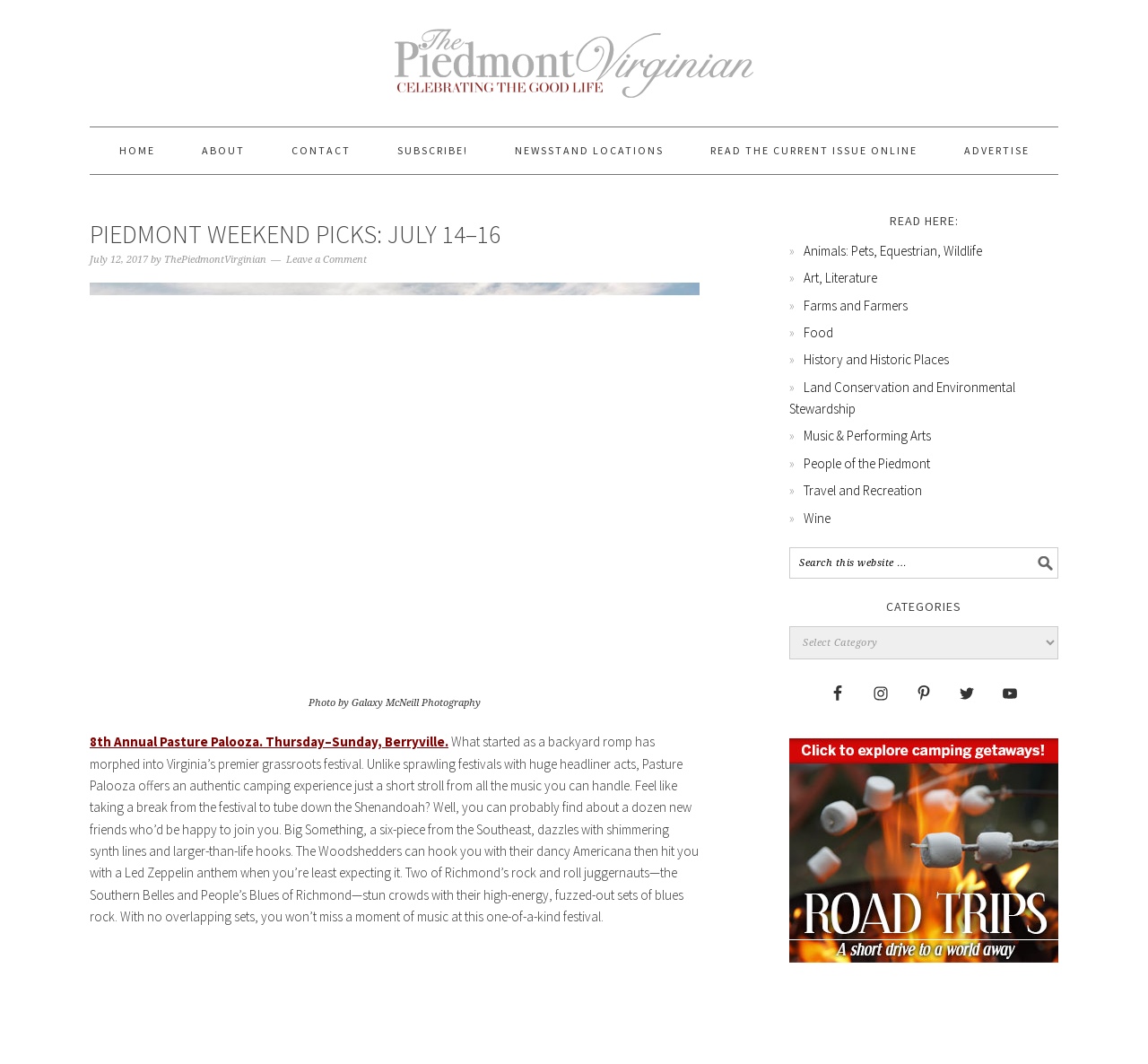Determine the bounding box coordinates of the target area to click to execute the following instruction: "Visit the Facebook page."

[0.716, 0.636, 0.744, 0.667]